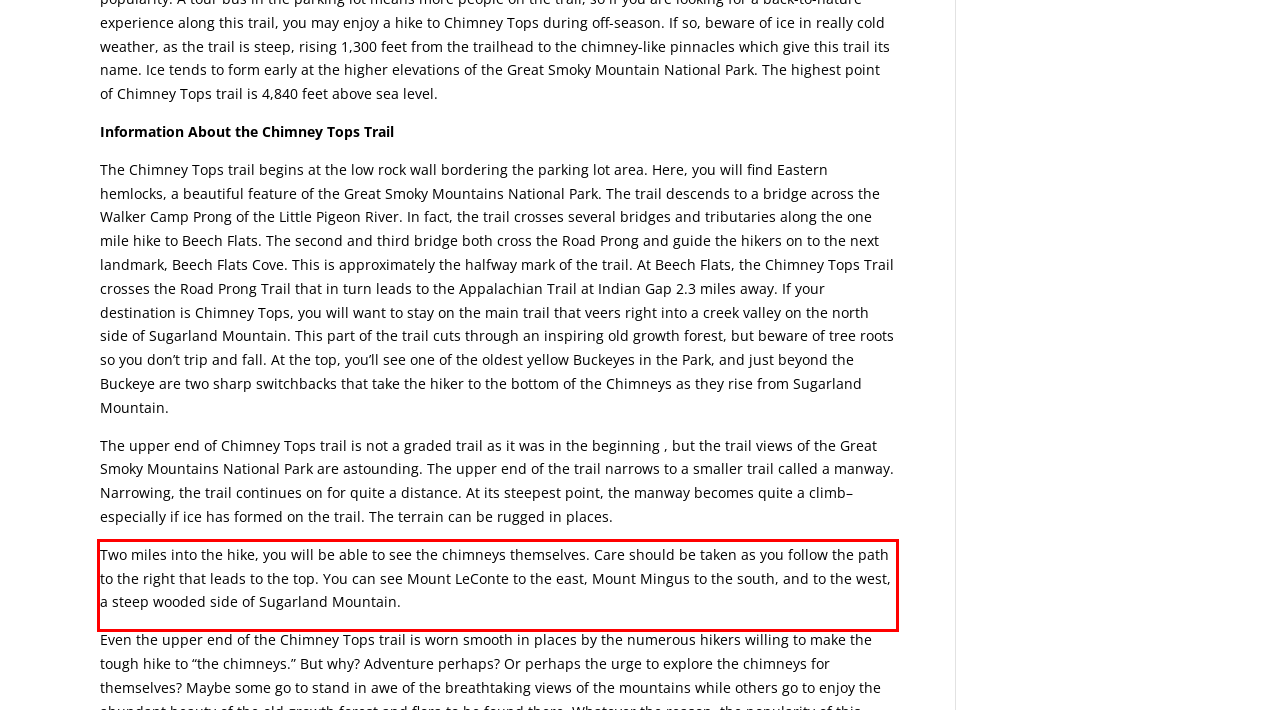You are given a webpage screenshot with a red bounding box around a UI element. Extract and generate the text inside this red bounding box.

Two miles into the hike, you will be able to see the chimneys themselves. Care should be taken as you follow the path to the right that leads to the top. You can see Mount LeConte to the east, Mount Mingus to the south, and to the west, a steep wooded side of Sugarland Mountain.